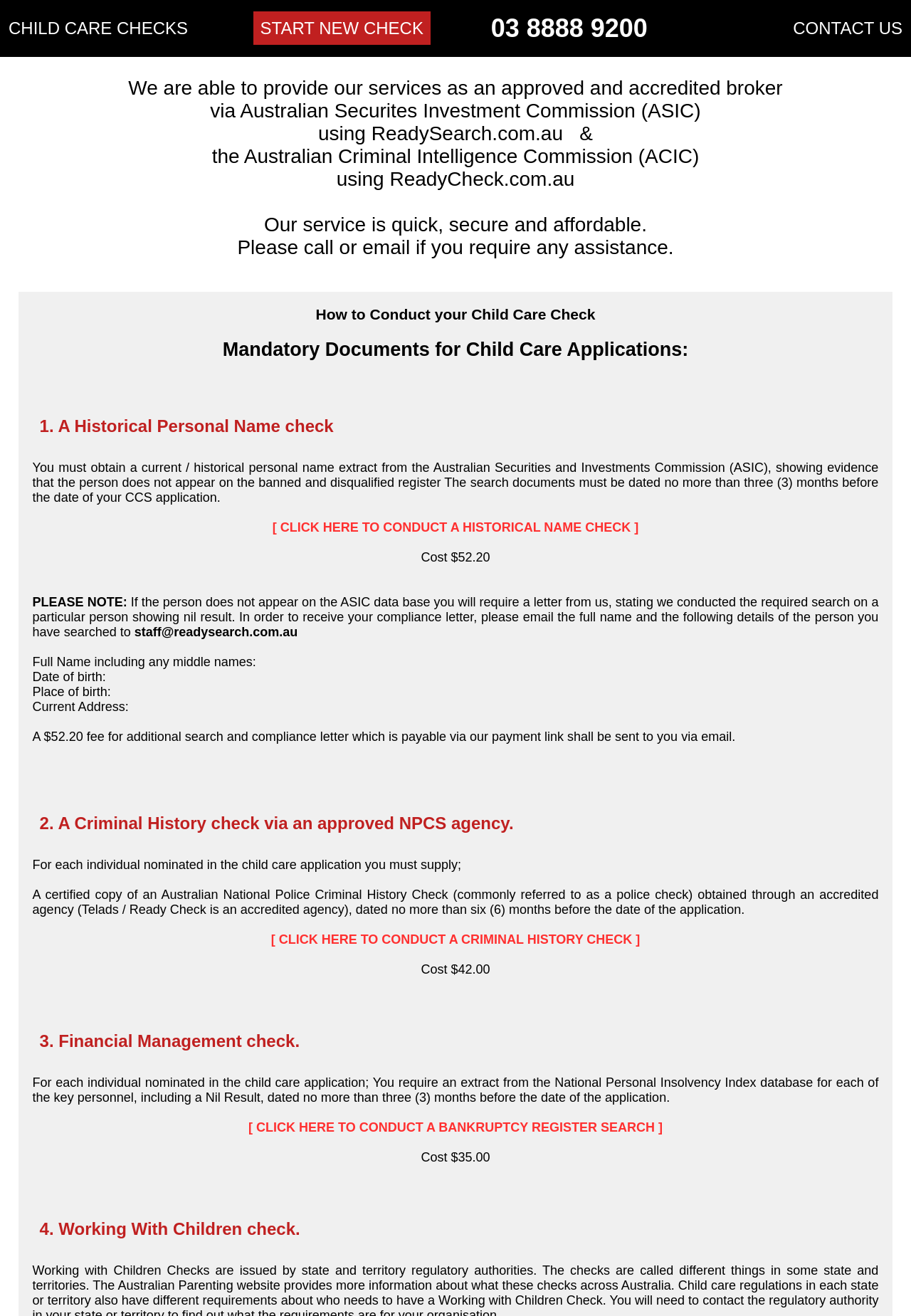Provide the bounding box coordinates for the specified HTML element described in this description: "03 8888 9200". The coordinates should be four float numbers ranging from 0 to 1, in the format [left, top, right, bottom].

[0.535, 0.008, 0.715, 0.035]